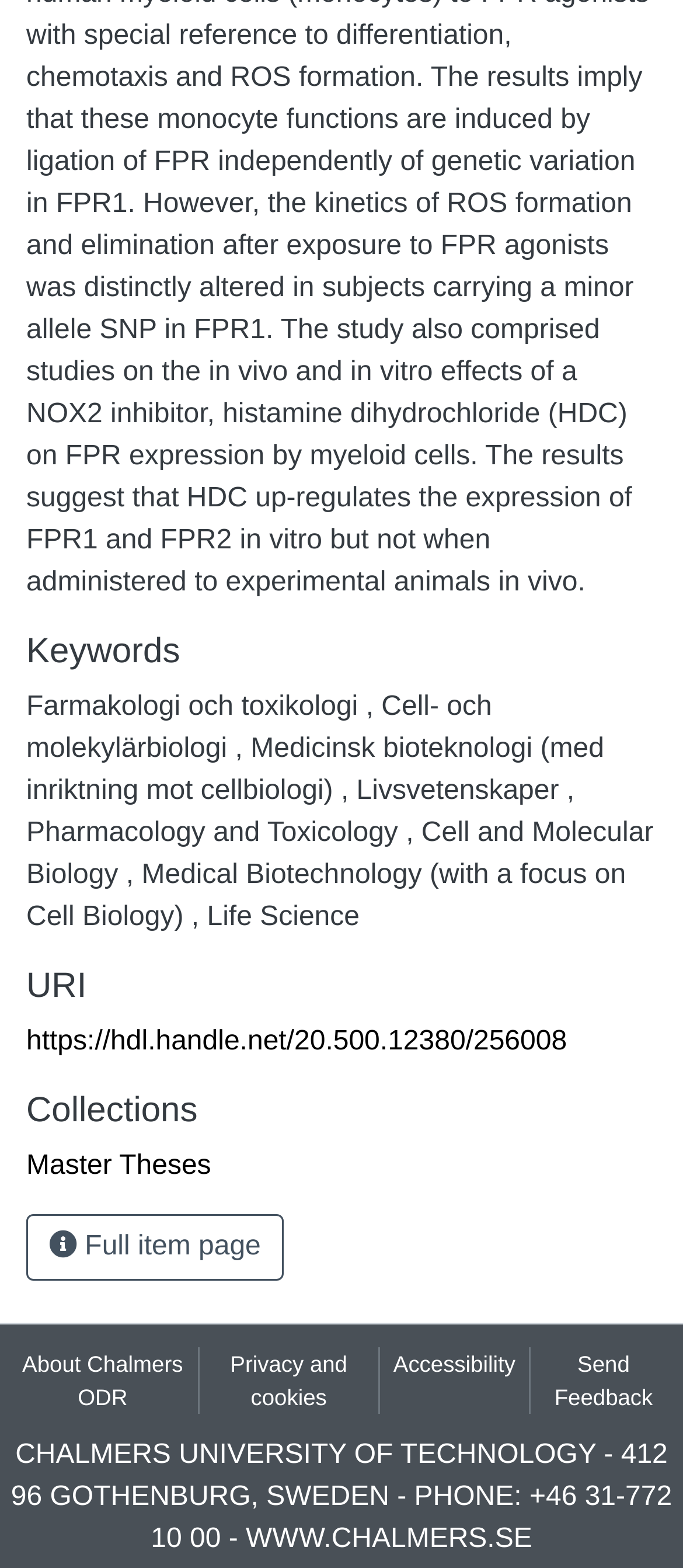What is the name of the university? Please answer the question using a single word or phrase based on the image.

Chalmers University of Technology